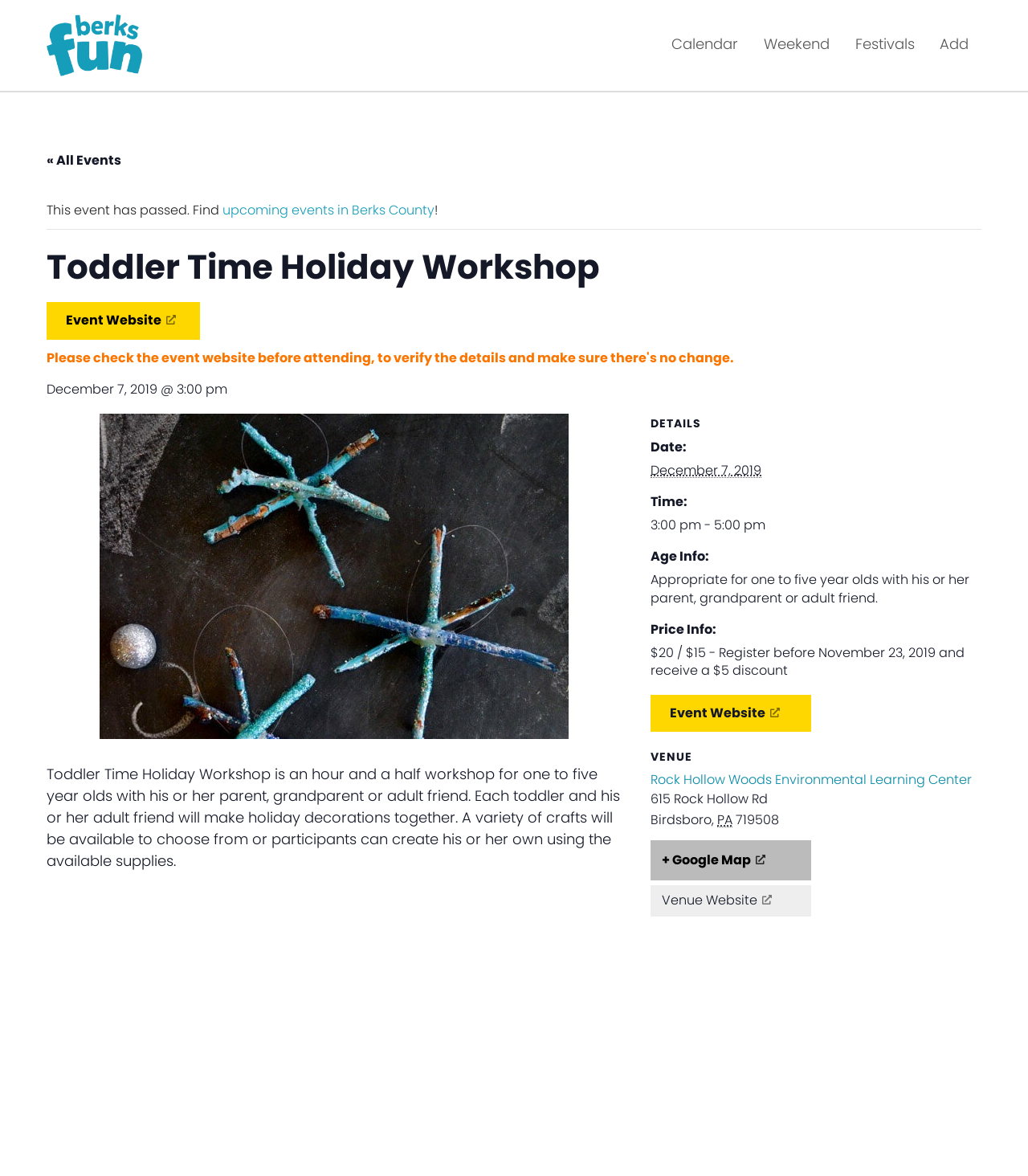Locate the bounding box coordinates of the clickable area needed to fulfill the instruction: "Get directions to the venue".

[0.633, 0.715, 0.789, 0.749]